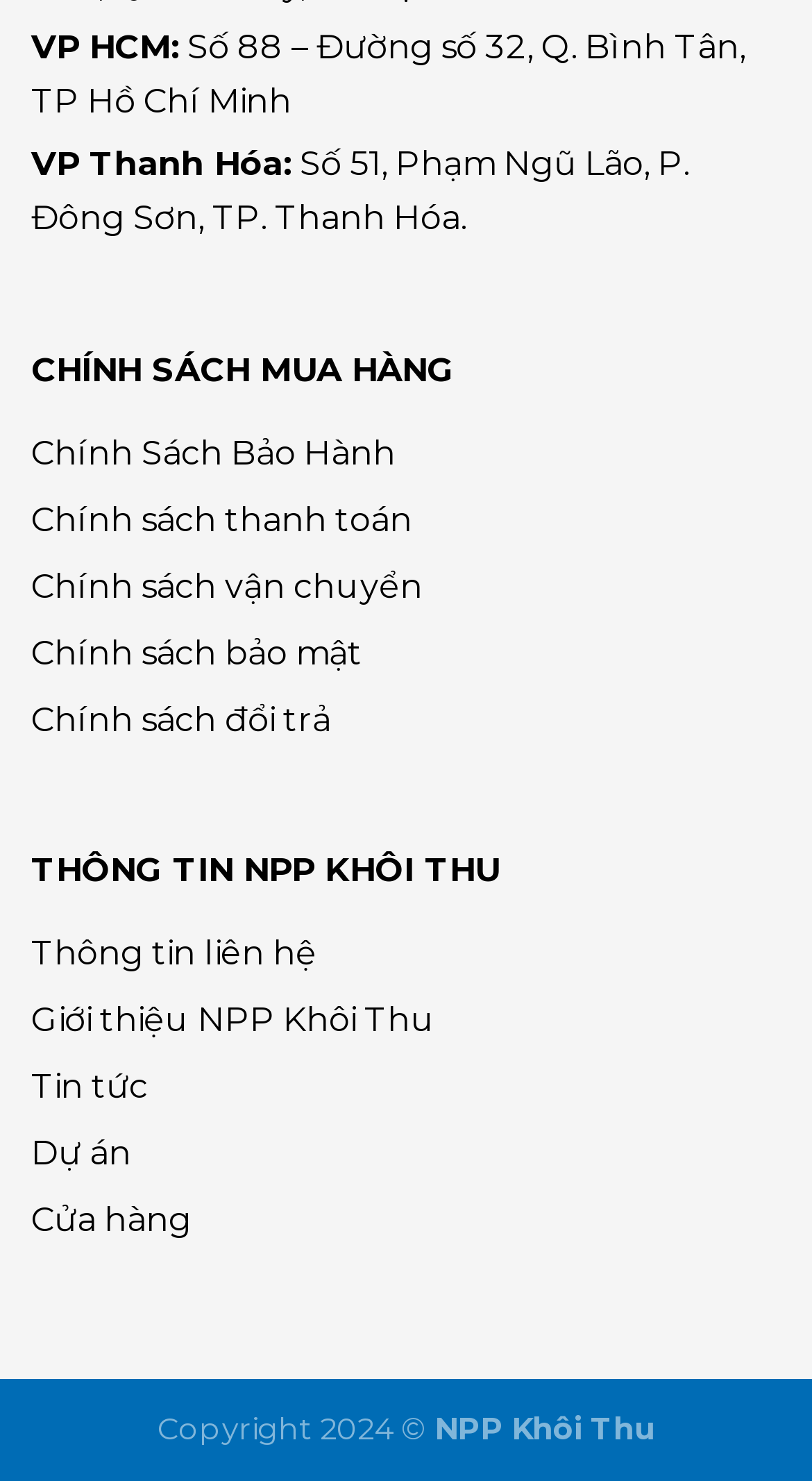Identify the bounding box coordinates of the clickable region necessary to fulfill the following instruction: "View warranty policy". The bounding box coordinates should be four float numbers between 0 and 1, i.e., [left, top, right, bottom].

[0.038, 0.285, 0.962, 0.33]